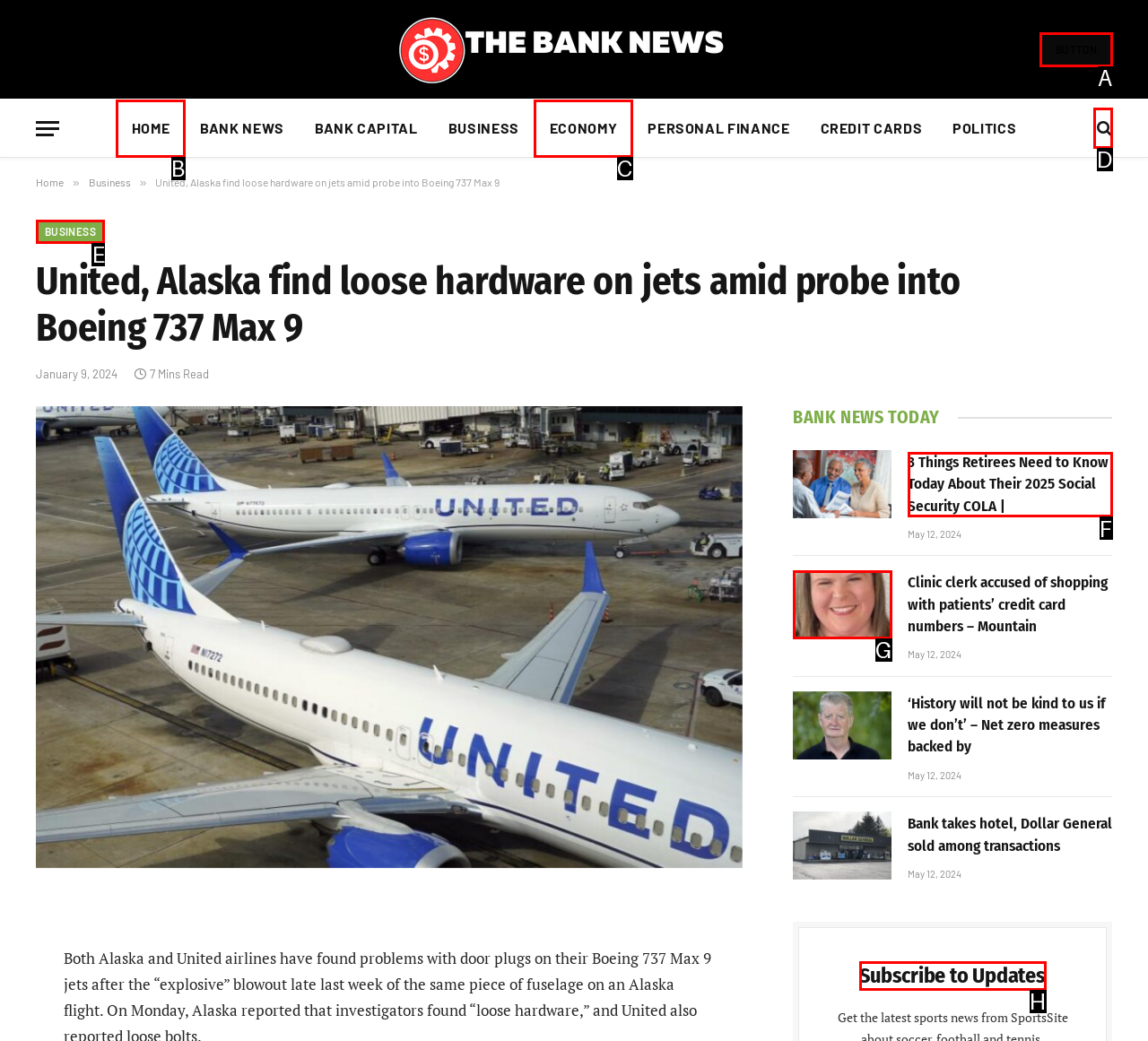Select the correct HTML element to complete the following task: Click on the 'Subscribe to Updates' button
Provide the letter of the choice directly from the given options.

H